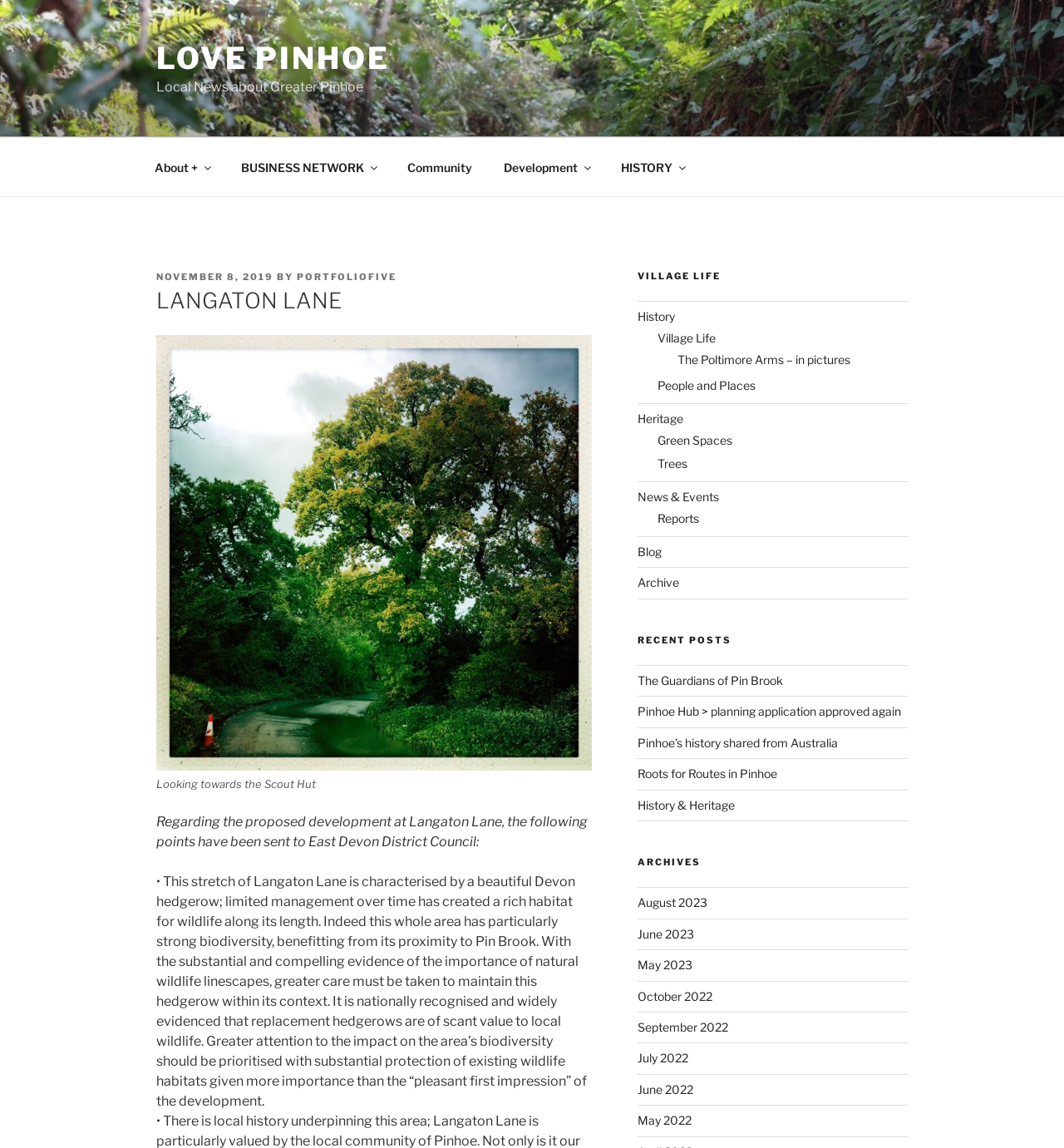Answer the following query concisely with a single word or phrase:
What is the name of the pub mentioned in the webpage?

The Poltimore Arms